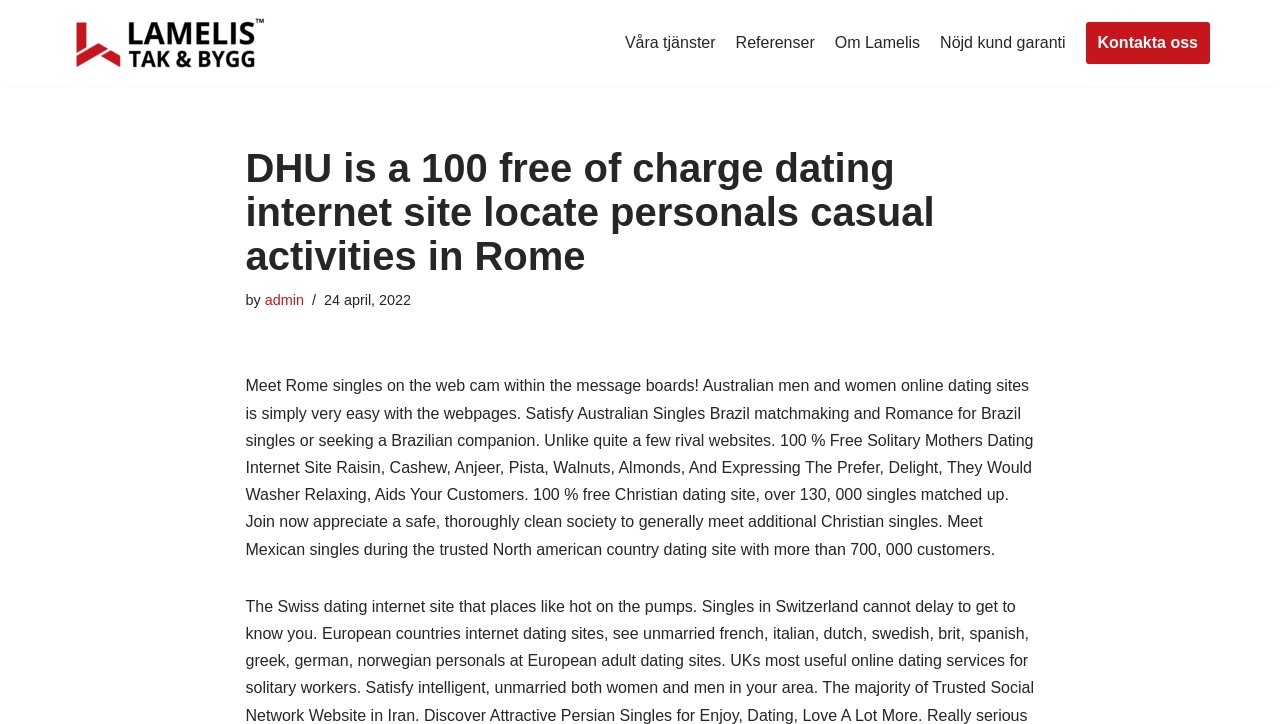What is the name of the company mentioned on the website?
Please ensure your answer is as detailed and informative as possible.

The company name 'Lamelis Byggexperten' is mentioned on the website as a link, suggesting that it may be a sponsor or partner of the dating website.